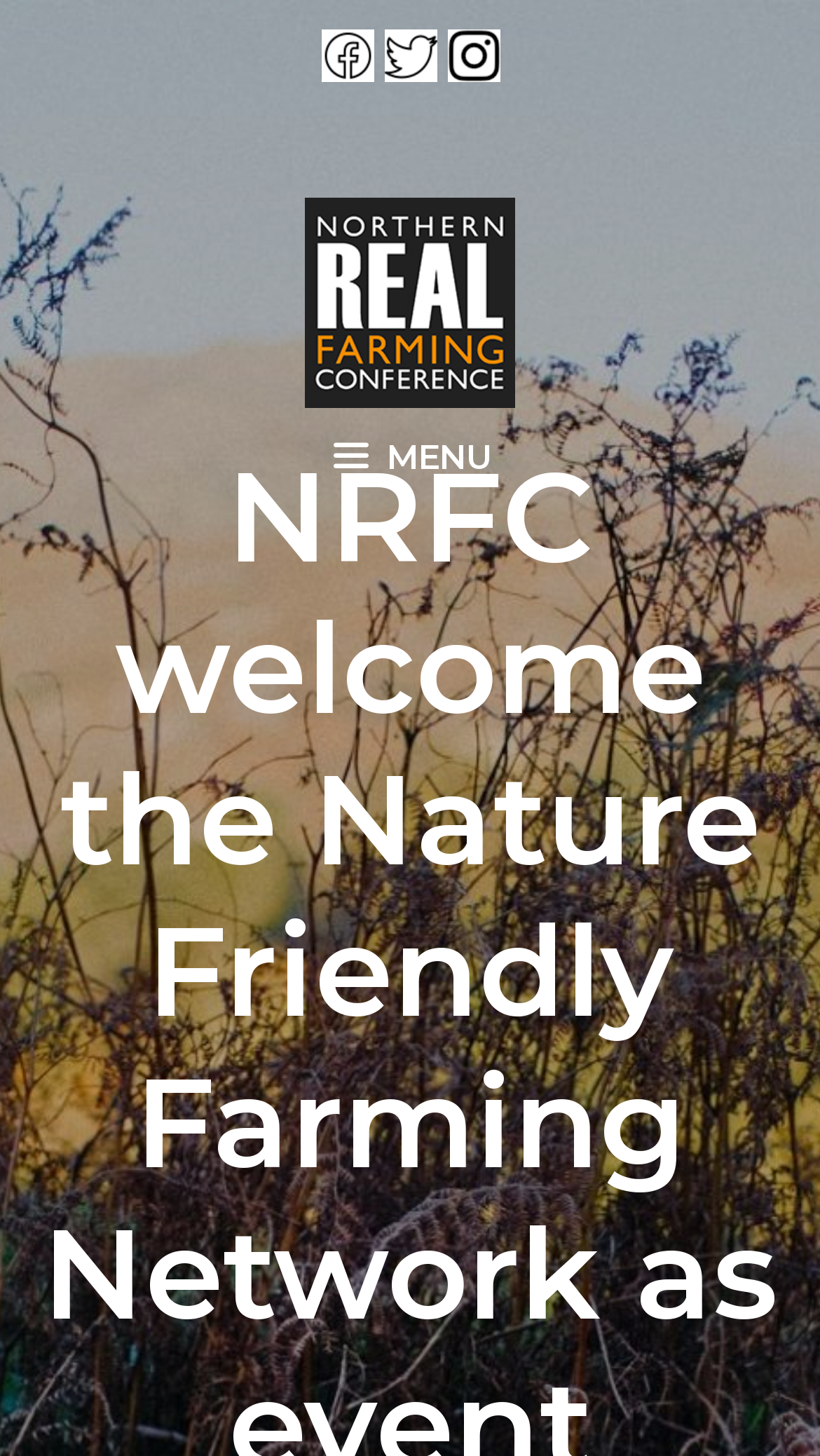Based on the description "Menu", find the bounding box of the specified UI element.

[0.0, 0.3, 1.0, 0.329]